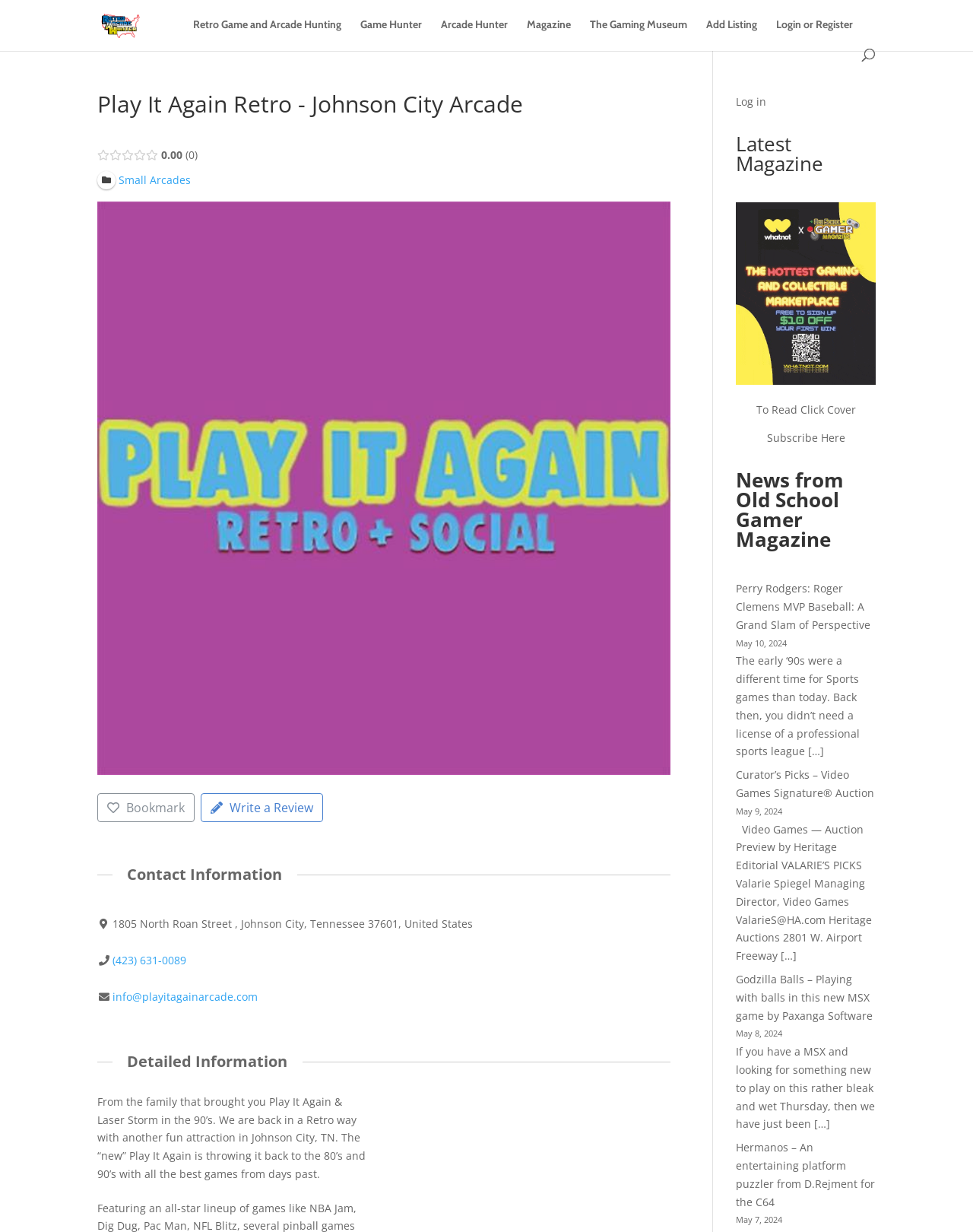Use the details in the image to answer the question thoroughly: 
What is the latest news article about?

The latest news article can be found in the 'News from Old School Gamer Magazine' section, which is located at the bottom of the webpage. The title of the article is 'Perry Rodgers: Roger Clemens MVP Baseball: A Grand Slam of Perspective'.